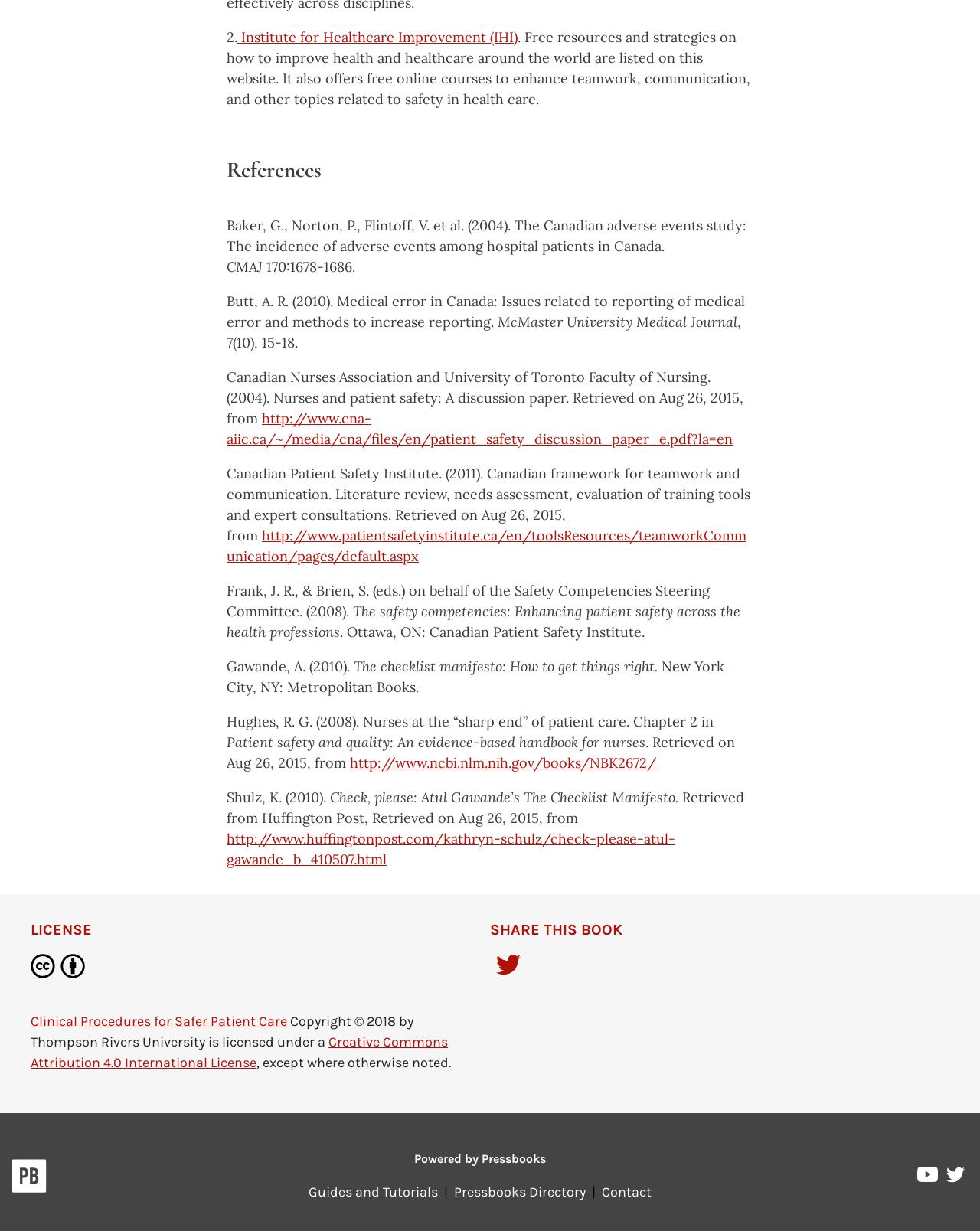From the given element description: "Pressbooks Directory", find the bounding box for the UI element. Provide the coordinates as four float numbers between 0 and 1, in the order [left, top, right, bottom].

[0.457, 0.961, 0.604, 0.975]